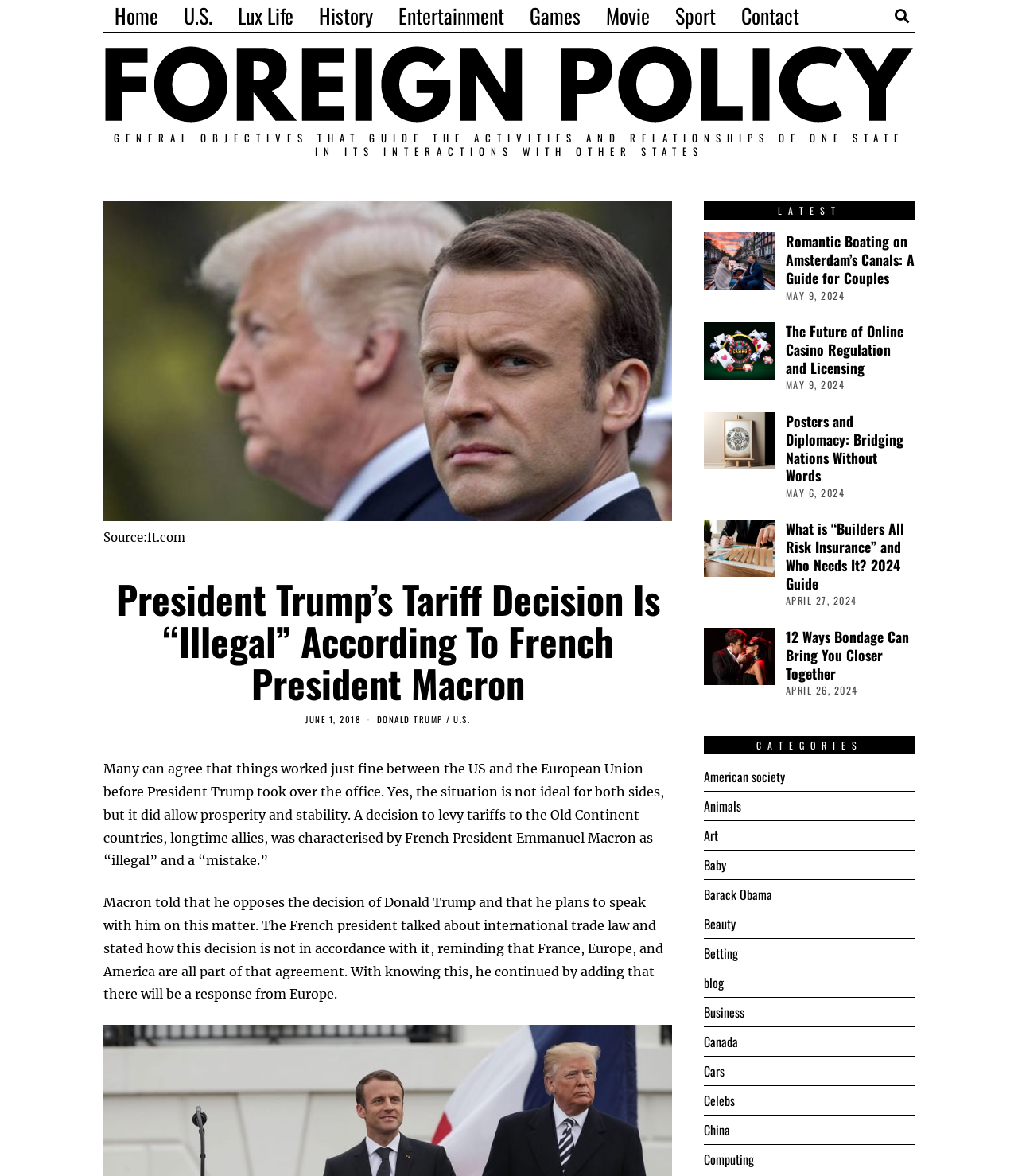Explain the webpage in detail.

This webpage appears to be a news article or blog post discussing President Trump's tariff decision and its implications. At the top of the page, there is a navigation menu with links to various categories, including "Home", "U.S.", "Lux Life", "History", "Entertainment", "Games", "Movie", "Sport", and "Contact".

Below the navigation menu, there is a heading that reads "President Trump's Tariff Decision Is 'Illegal' According To French President Macron". This heading is followed by a figure with a caption "Source: ft.com". 

The main content of the article is divided into two sections. The first section discusses the reaction of French President Macron to President Trump's tariff decision, stating that it is "illegal" and a "mistake". Macron plans to speak with Trump about the matter and reminds that France, Europe, and America are all part of an international trade agreement.

The second section is a list of latest articles, each with a heading, a figure, and a time stamp. The articles are titled "Romantic Boating on Amsterdam's Canals: A Guide for Couples", "The Future of Online Casino Regulation and Licensing", "Posters and Diplomacy: Bridging Nations Without Words", "What is 'Builders All Risk Insurance' and Who Needs It? 2024 Guide", and "12 Ways Bondage Can Bring You Closer Together". Each article has a corresponding image and a link to read more.

On the right side of the page, there is a list of categories, including "American society", "Animals", "Art", and many others.